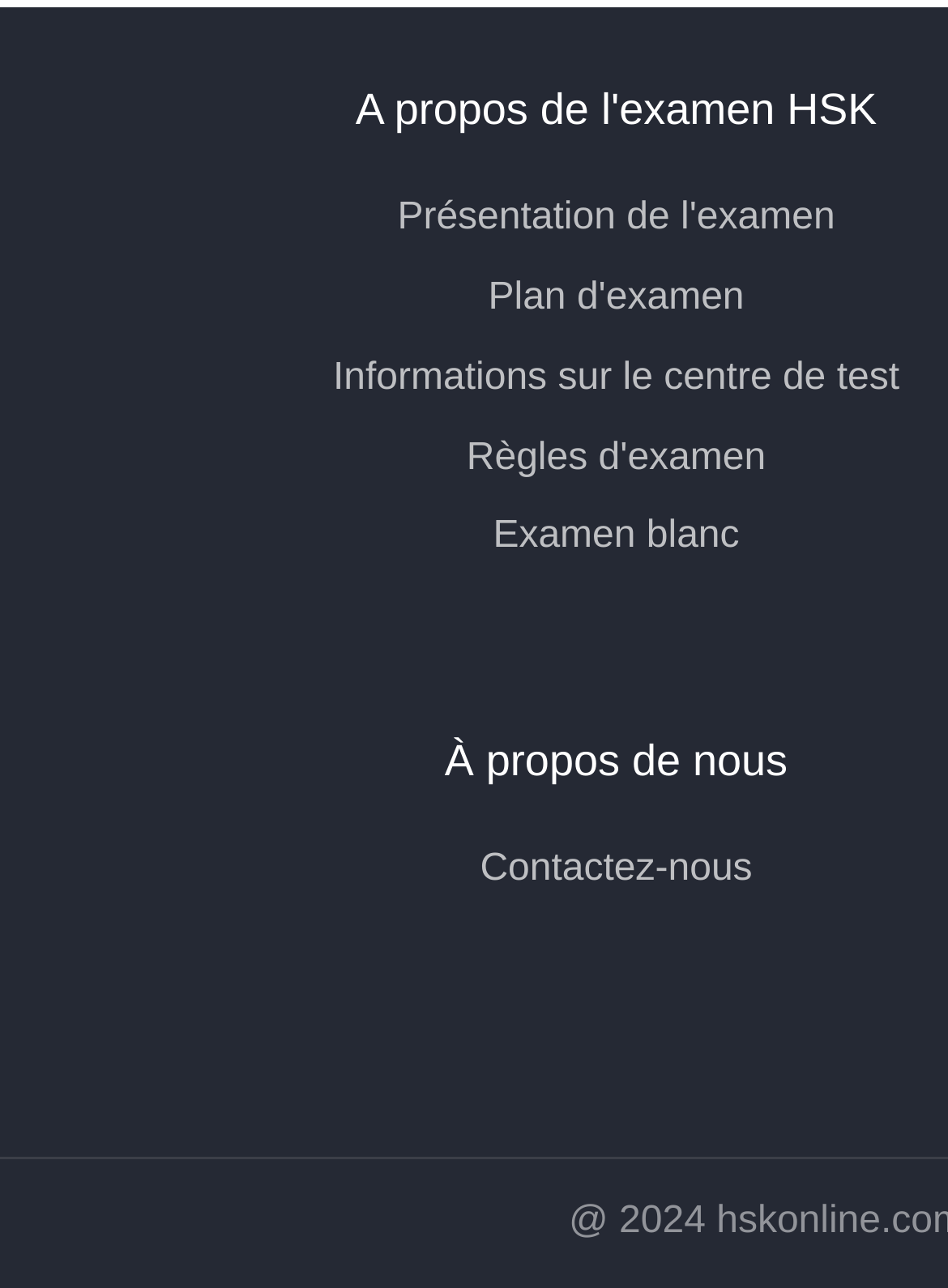What is the first link on the webpage?
Using the image, answer in one word or phrase.

Présentation de l'examen